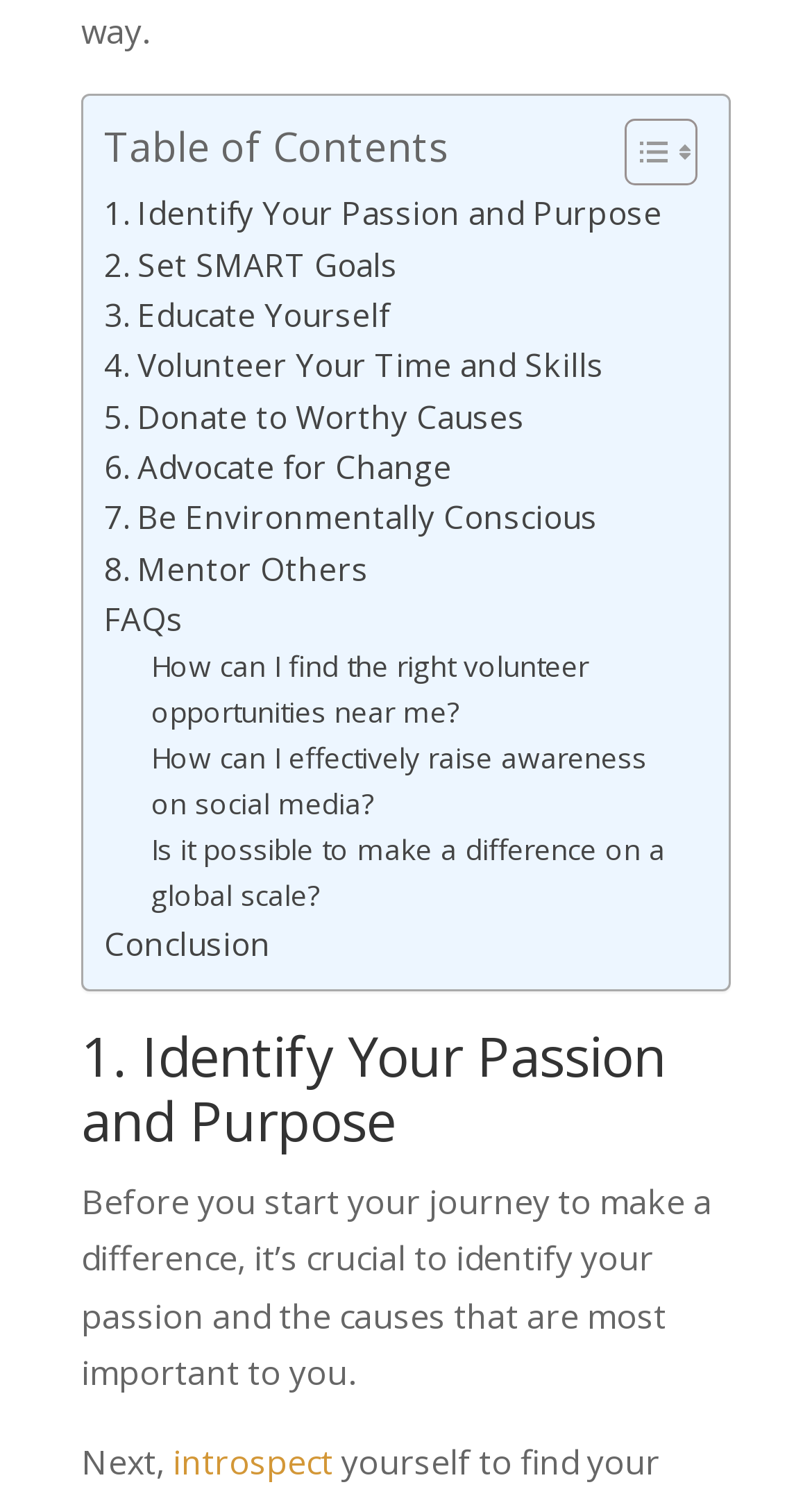Please reply with a single word or brief phrase to the question: 
What is the title of the first section?

Identify Your Passion and Purpose